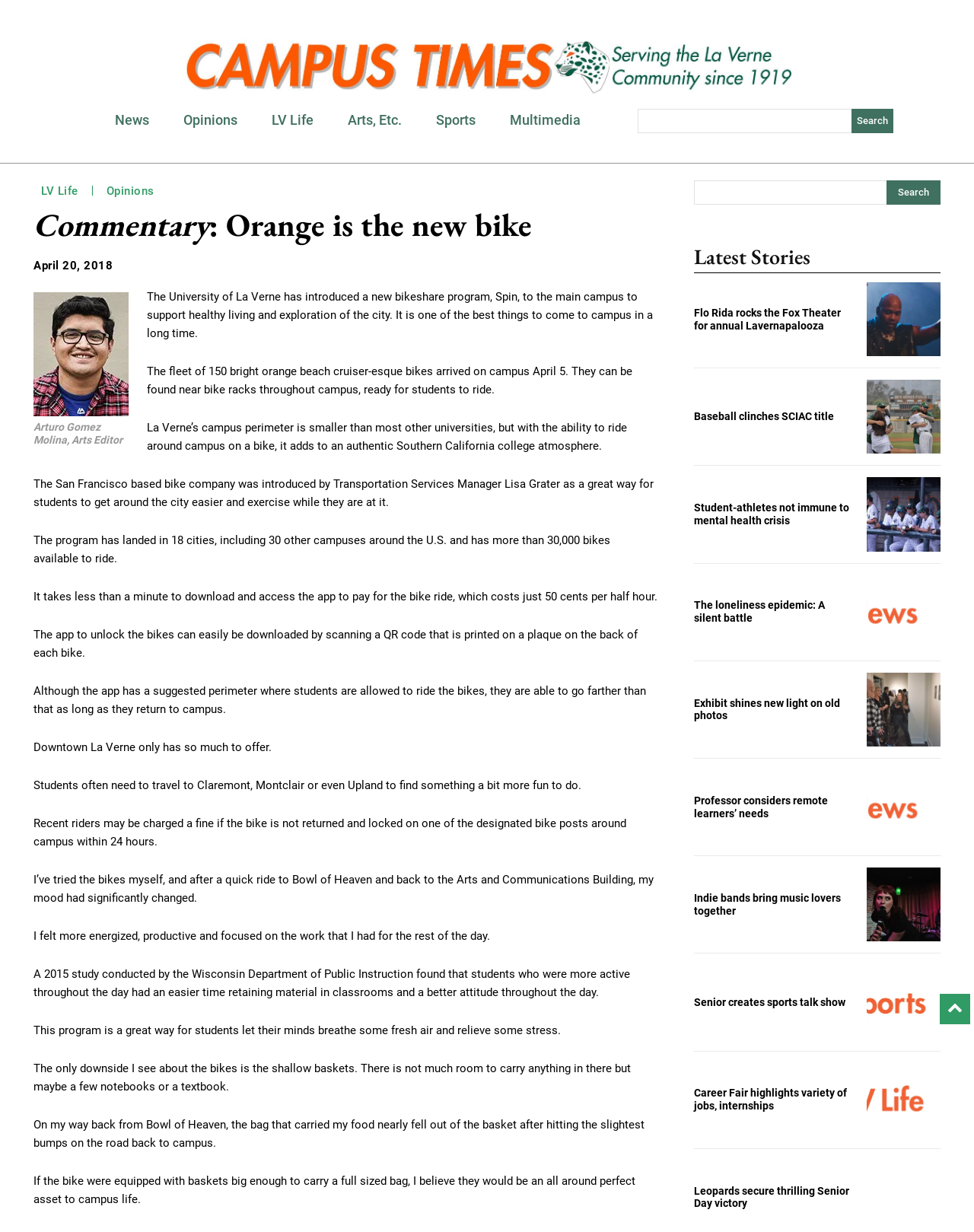Indicate the bounding box coordinates of the clickable region to achieve the following instruction: "Search for a specific topic."

[0.712, 0.146, 0.966, 0.166]